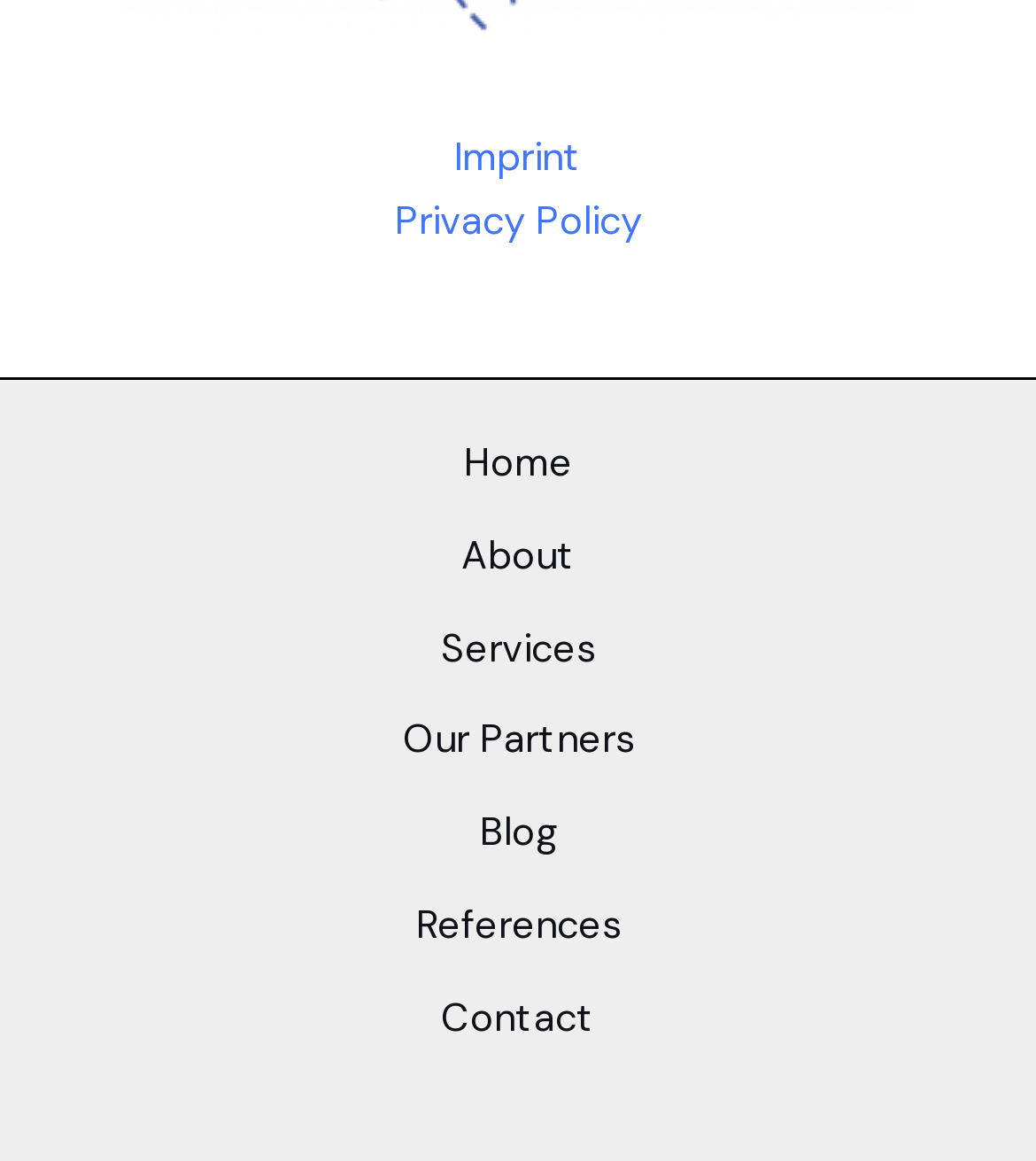Identify the bounding box coordinates for the UI element described as follows: "Our Partners". Ensure the coordinates are four float numbers between 0 and 1, formatted as [left, top, right, bottom].

[0.388, 0.612, 0.612, 0.692]